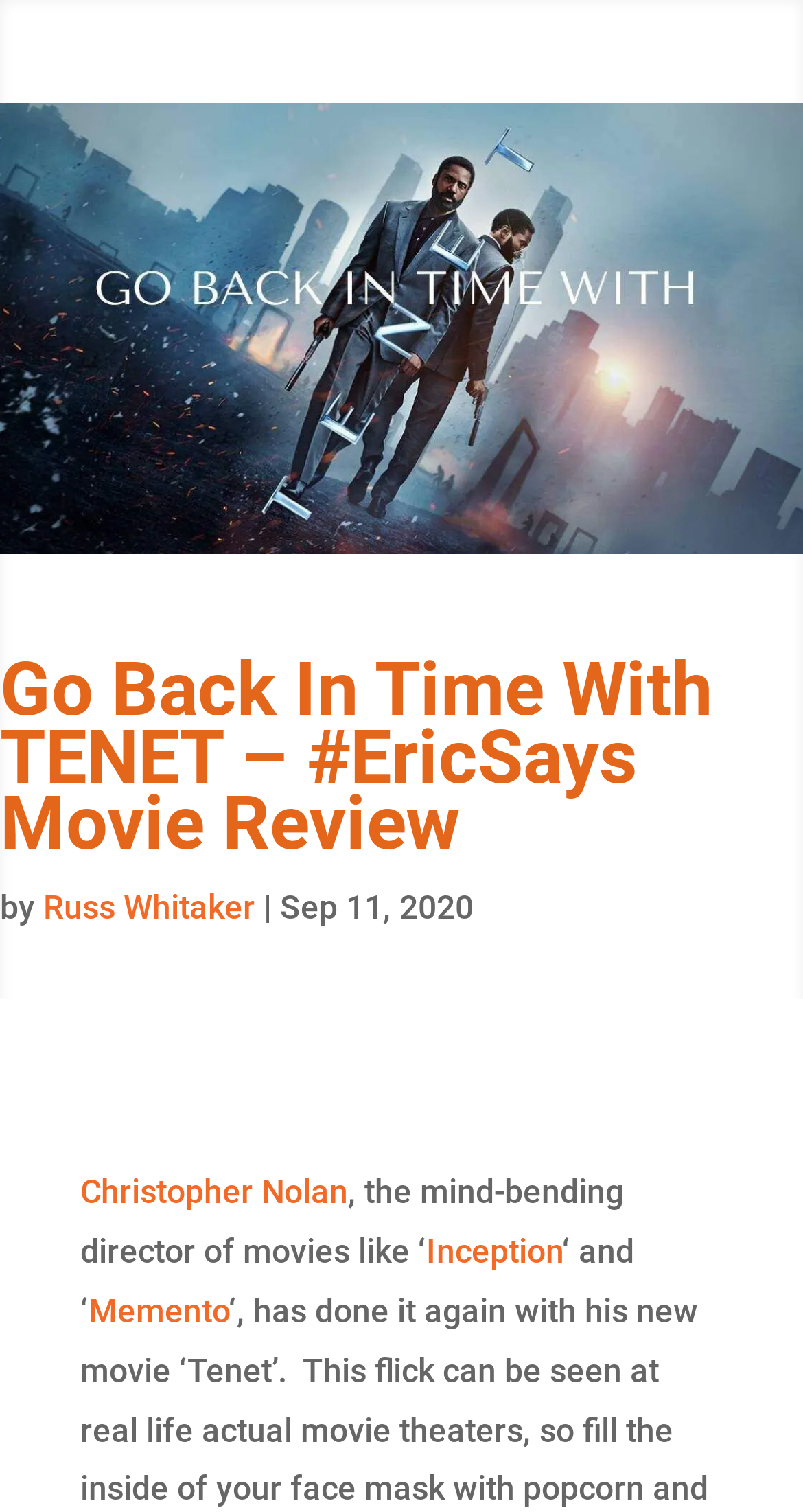Offer a detailed account of what is visible on the webpage.

The webpage is a movie review of "Tenet" directed by Christopher Nolan. At the top of the page, there is a large image that spans the entire width of the page. Below the image, there is a heading that reads "Go Back In Time With TENET – #EricSays Movie Review". 

Under the heading, the author's name "Russ Whitaker" is mentioned, along with the date "Sep 11, 2020". The text then introduces the director of the movie, Christopher Nolan, who is described as "the mind-bending director of movies like". This is followed by links to two of his notable movies, "Inception" and "Memento".